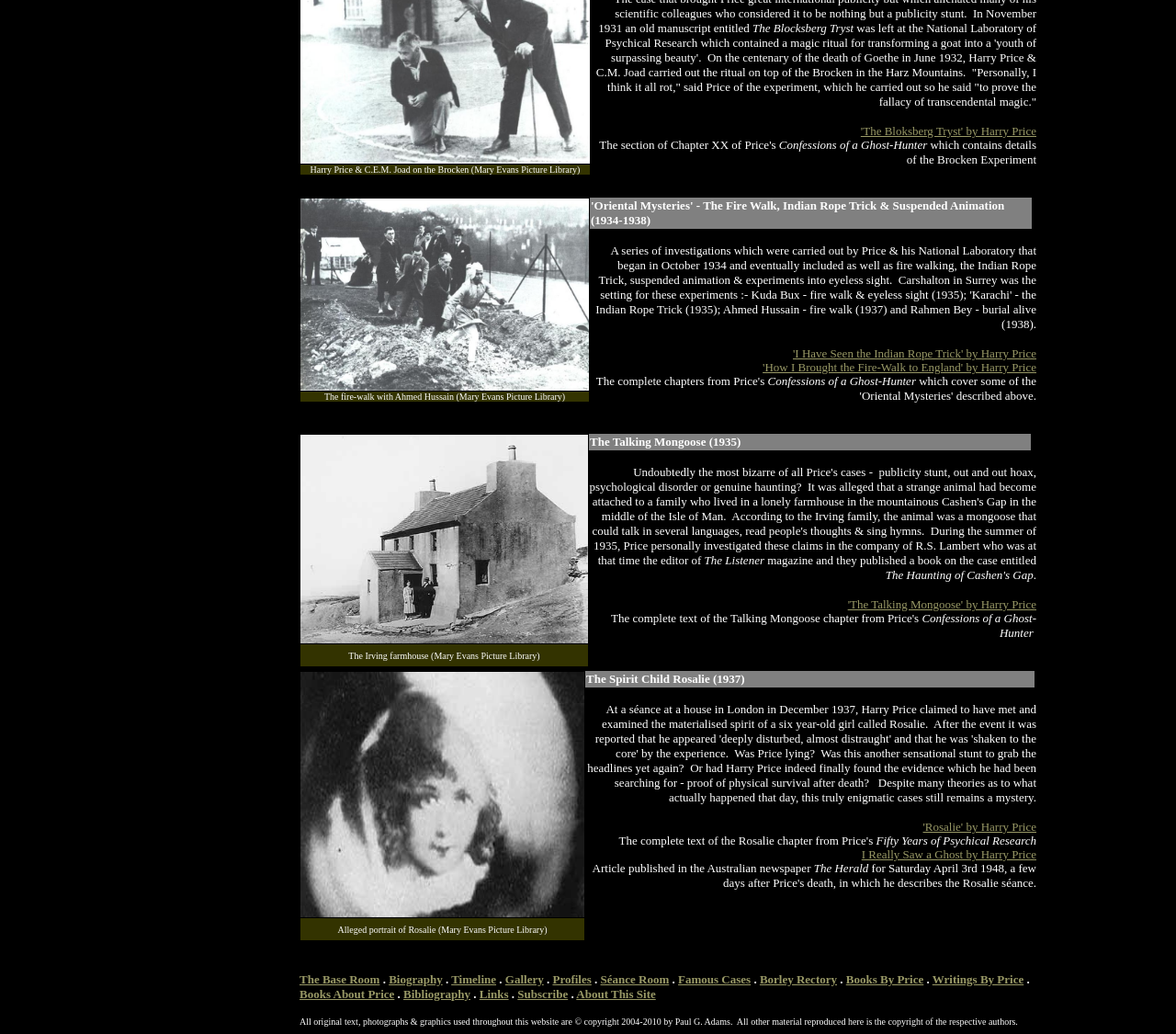Can you determine the bounding box coordinates of the area that needs to be clicked to fulfill the following instruction: "Read 'Confessions of a Ghost-Hunter'"?

[0.662, 0.133, 0.788, 0.147]